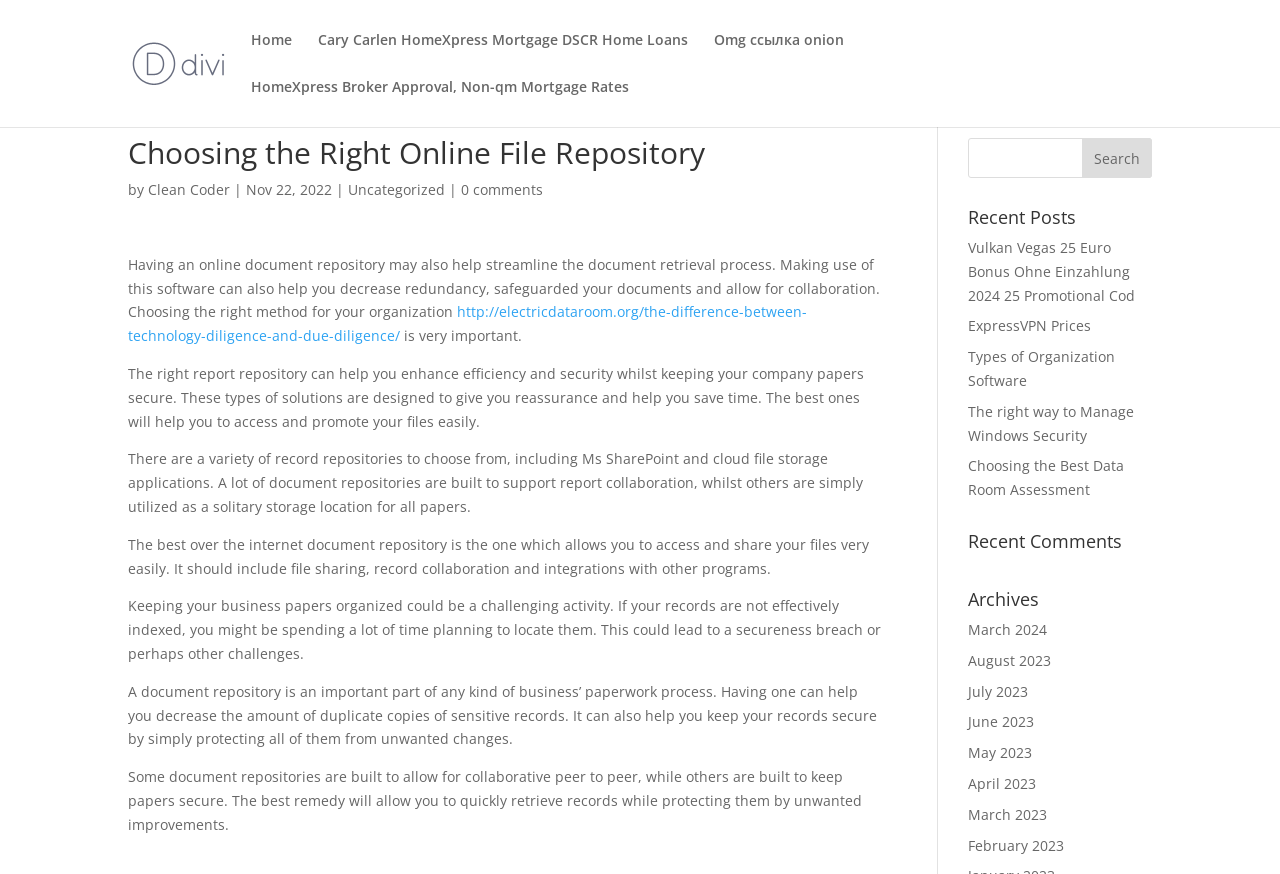Offer a meticulous caption that includes all visible features of the webpage.

This webpage is about choosing the right online file repository, specifically for Cary Carlen HomeXpress Mortgage. At the top, there is a logo and a link to "Cary Carlen HomeXpress Mortgage" on the left, and a navigation menu with links to "Home", "Cary Carlen HomeXpress Mortgage DSCR Home Loans", and others on the right.

Below the navigation menu, there is a search bar that spans almost the entire width of the page. Underneath the search bar, there is a heading that reads "Choosing the Right Online File Repository" followed by the author's name "Clean Coder" and the date "Nov 22, 2022".

The main content of the page is a long article that discusses the importance of having an online document repository, how it can help streamline the document retrieval process, and how to choose the right one for an organization. The article is divided into several paragraphs, each discussing a different aspect of online file repositories.

On the right side of the page, there are several sections, including "Recent Posts" with links to various articles, "Recent Comments", and "Archives" with links to different months.